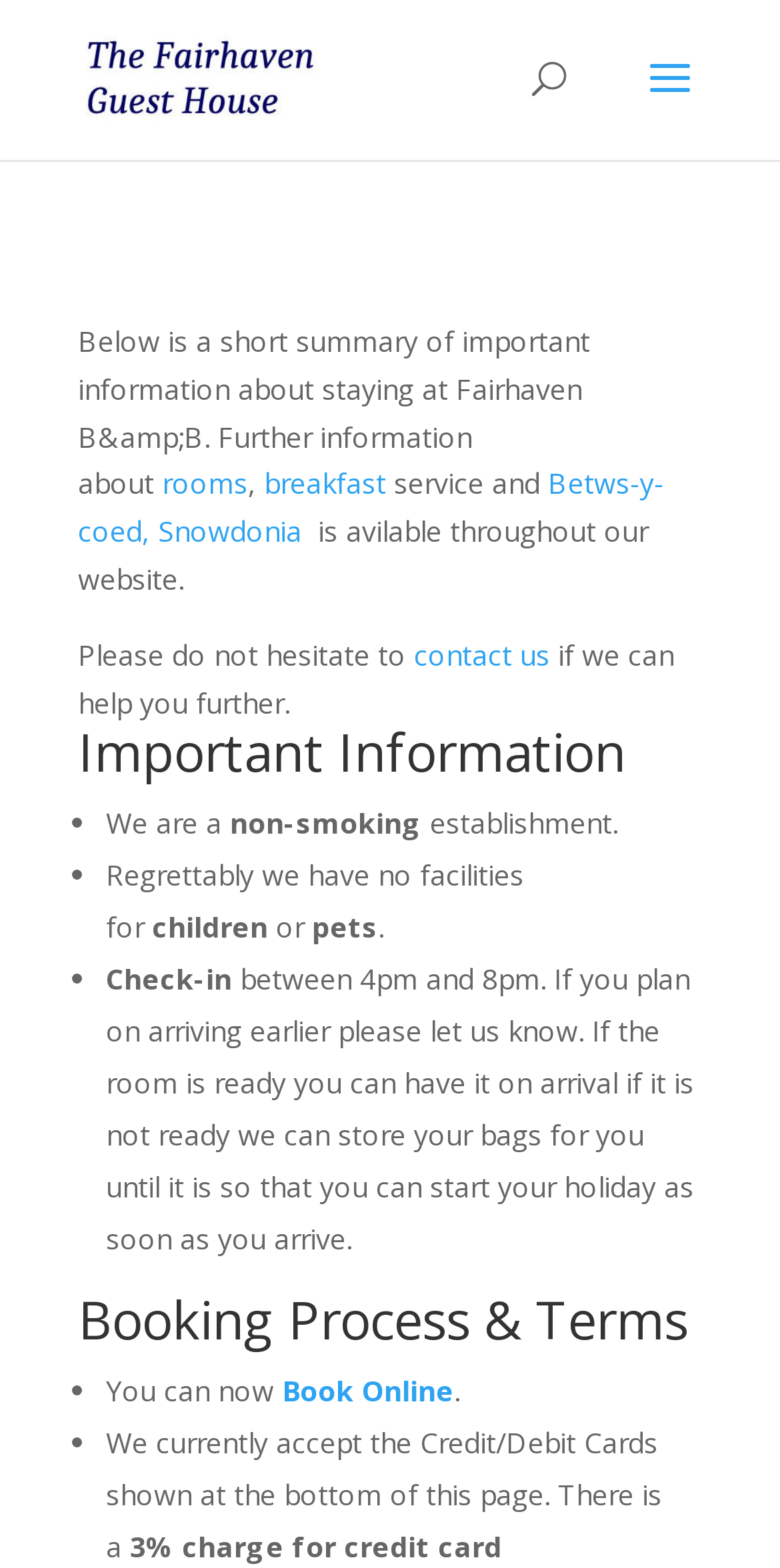What type of establishment is Fairhaven?
Could you give a comprehensive explanation in response to this question?

Based on the text 'We are a non-smoking establishment.' under the 'Important Information' heading, it can be inferred that Fairhaven is a non-smoking establishment.